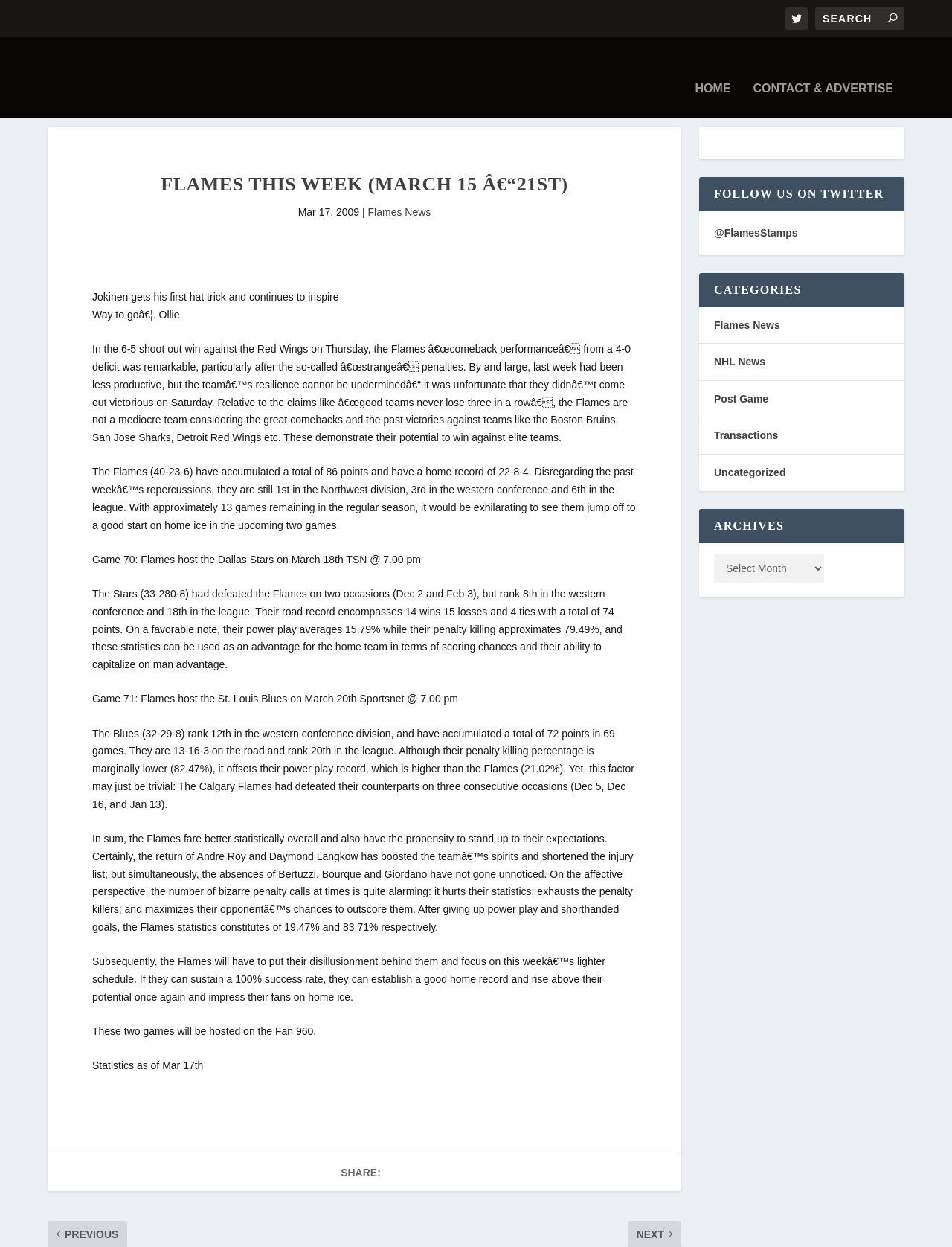Please determine the bounding box coordinates of the element to click on in order to accomplish the following task: "Follow FlamesStamps on Twitter". Ensure the coordinates are four float numbers ranging from 0 to 1, i.e., [left, top, right, bottom].

[0.75, 0.2, 0.838, 0.209]